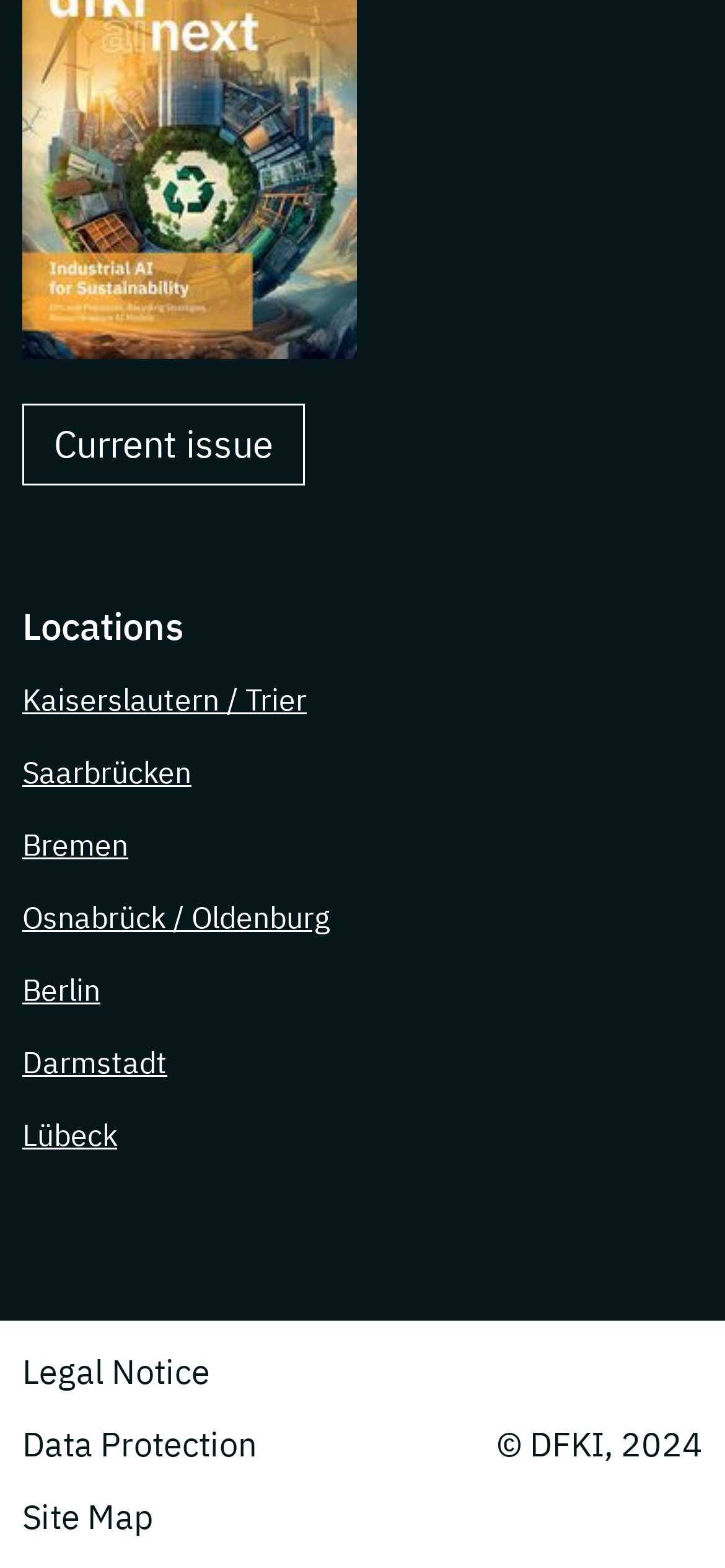Provide a one-word or brief phrase answer to the question:
How many links are there at the bottom of the page?

3